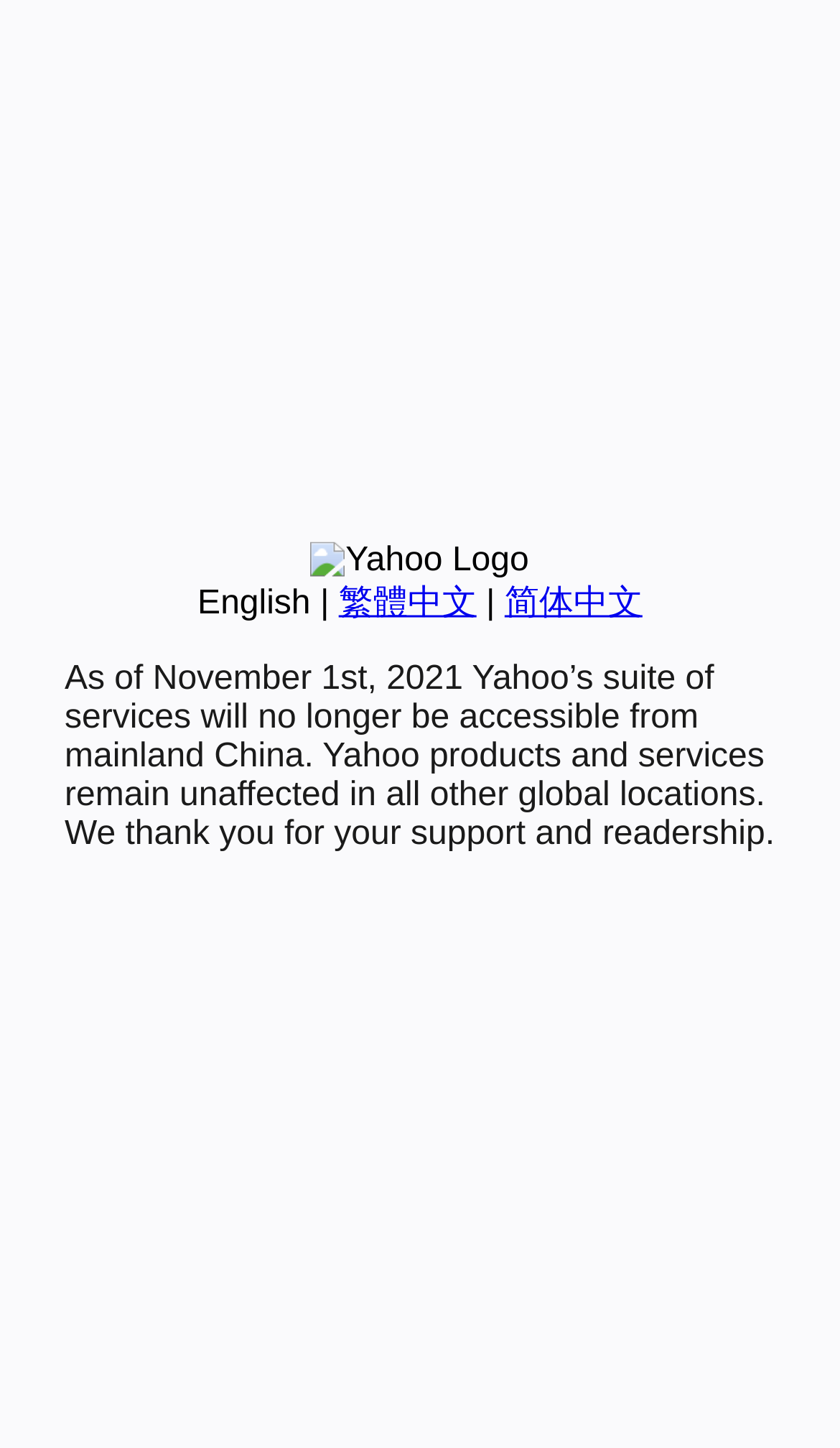Given the webpage screenshot and the description, determine the bounding box coordinates (top-left x, top-left y, bottom-right x, bottom-right y) that define the location of the UI element matching this description: #AlwayswasAlwayswillbe

None